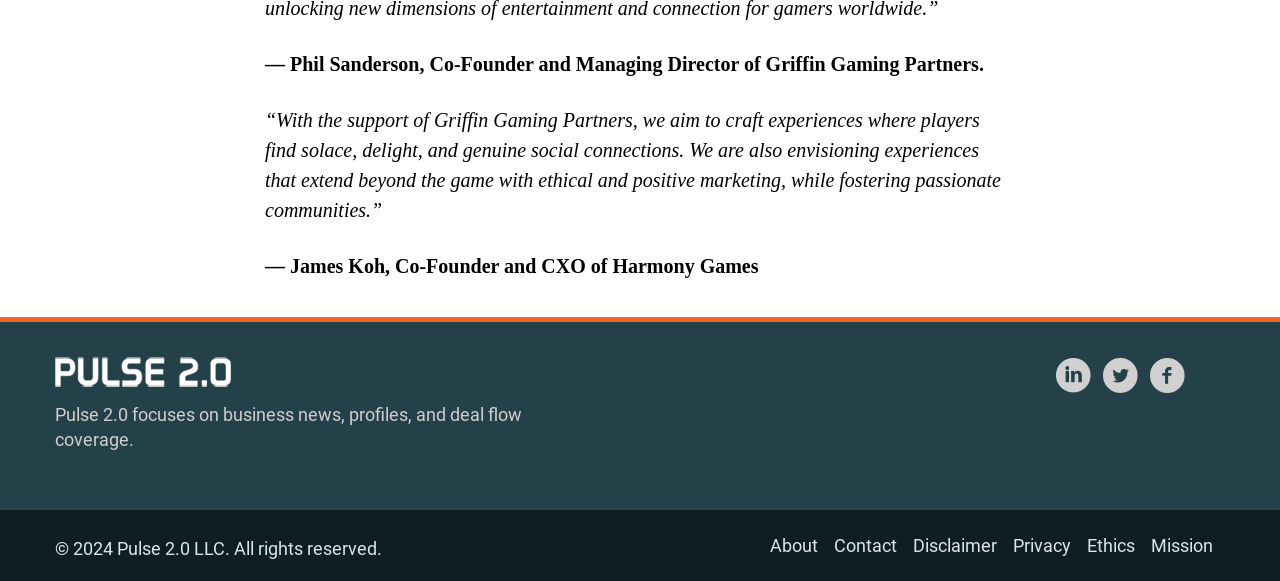Find the bounding box coordinates of the element to click in order to complete this instruction: "Click on Pulse 2.0". The bounding box coordinates must be four float numbers between 0 and 1, denoted as [left, top, right, bottom].

[0.043, 0.619, 0.18, 0.655]